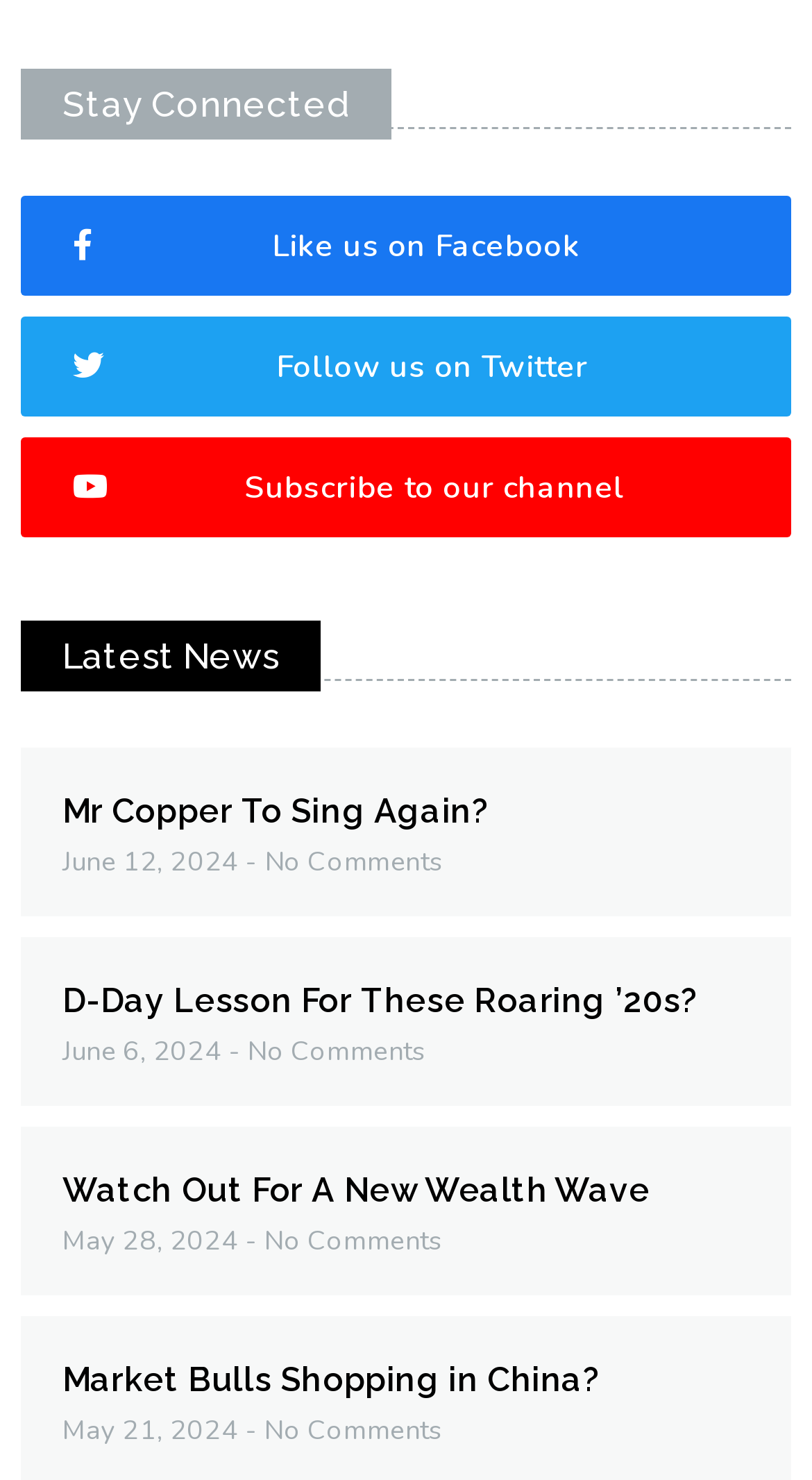Answer the question in one word or a short phrase:
How many comments does the second article have?

No Comments